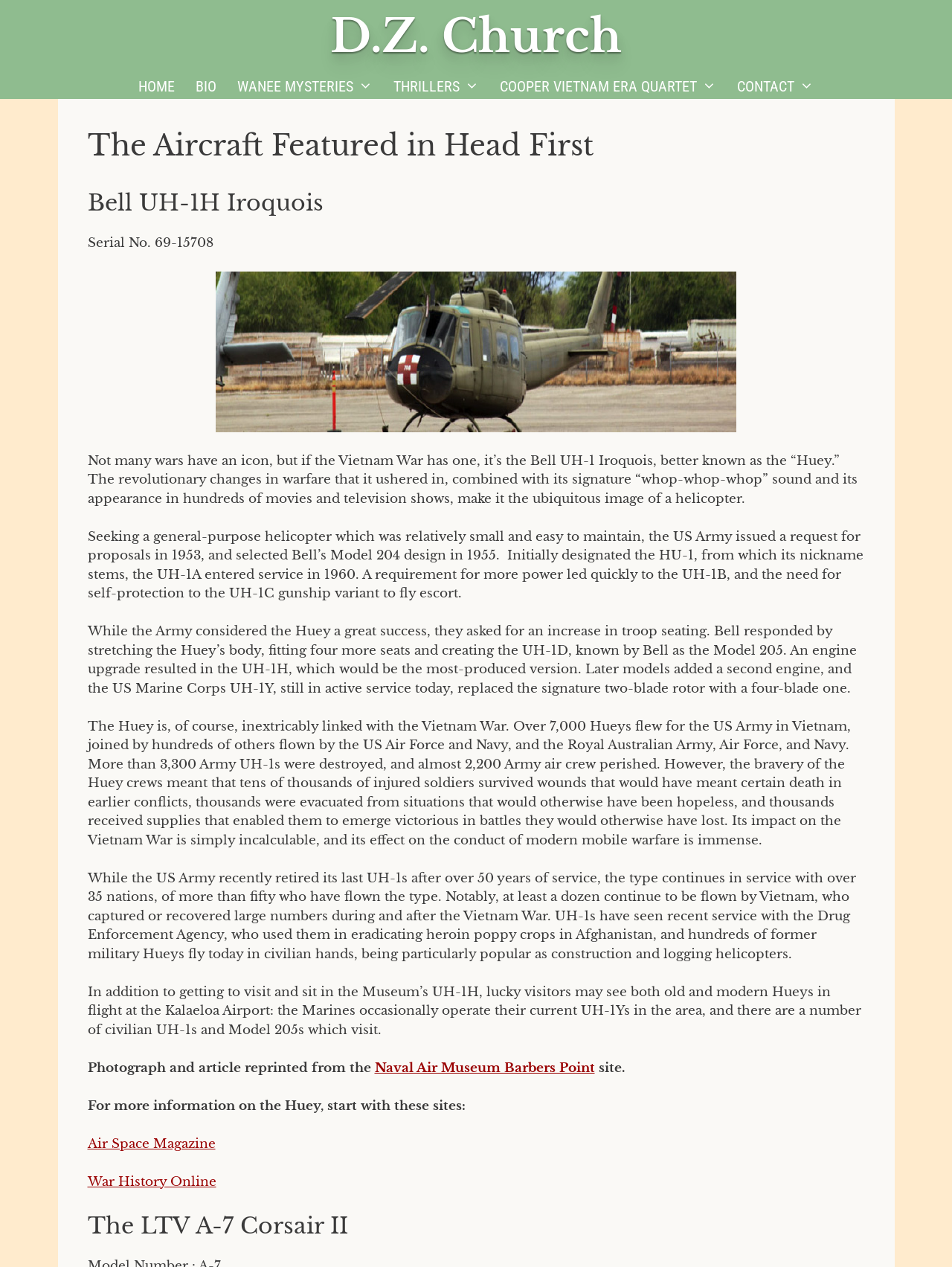Pinpoint the bounding box coordinates of the clickable area needed to execute the instruction: "Go to the 'Air Space Magazine' website". The coordinates should be specified as four float numbers between 0 and 1, i.e., [left, top, right, bottom].

[0.092, 0.897, 0.226, 0.909]